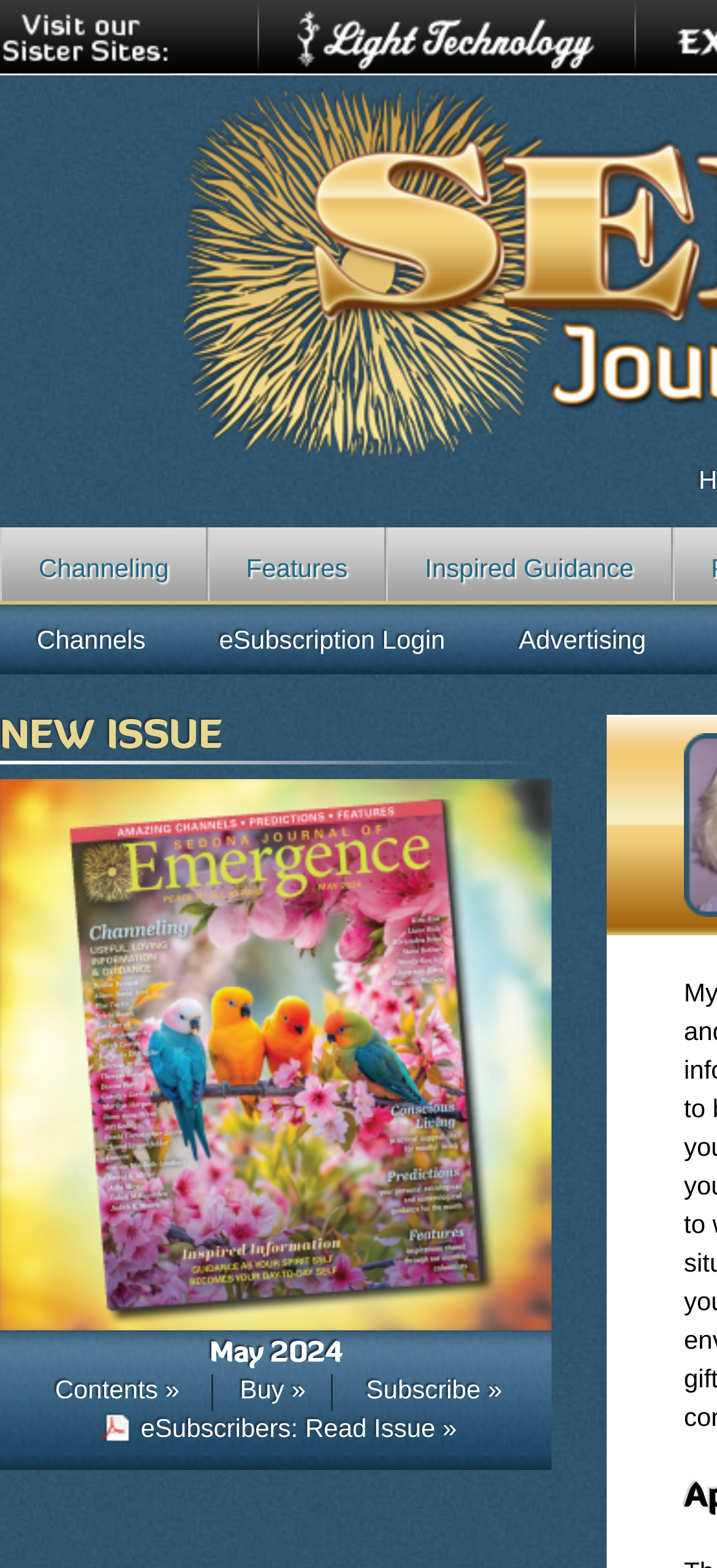How many sister sites are mentioned?
Provide a detailed and extensive answer to the question.

I found an image with the text 'Visit our Sister Sites:' and a link to 'LightTechnology.com', indicating that there is one sister site mentioned.